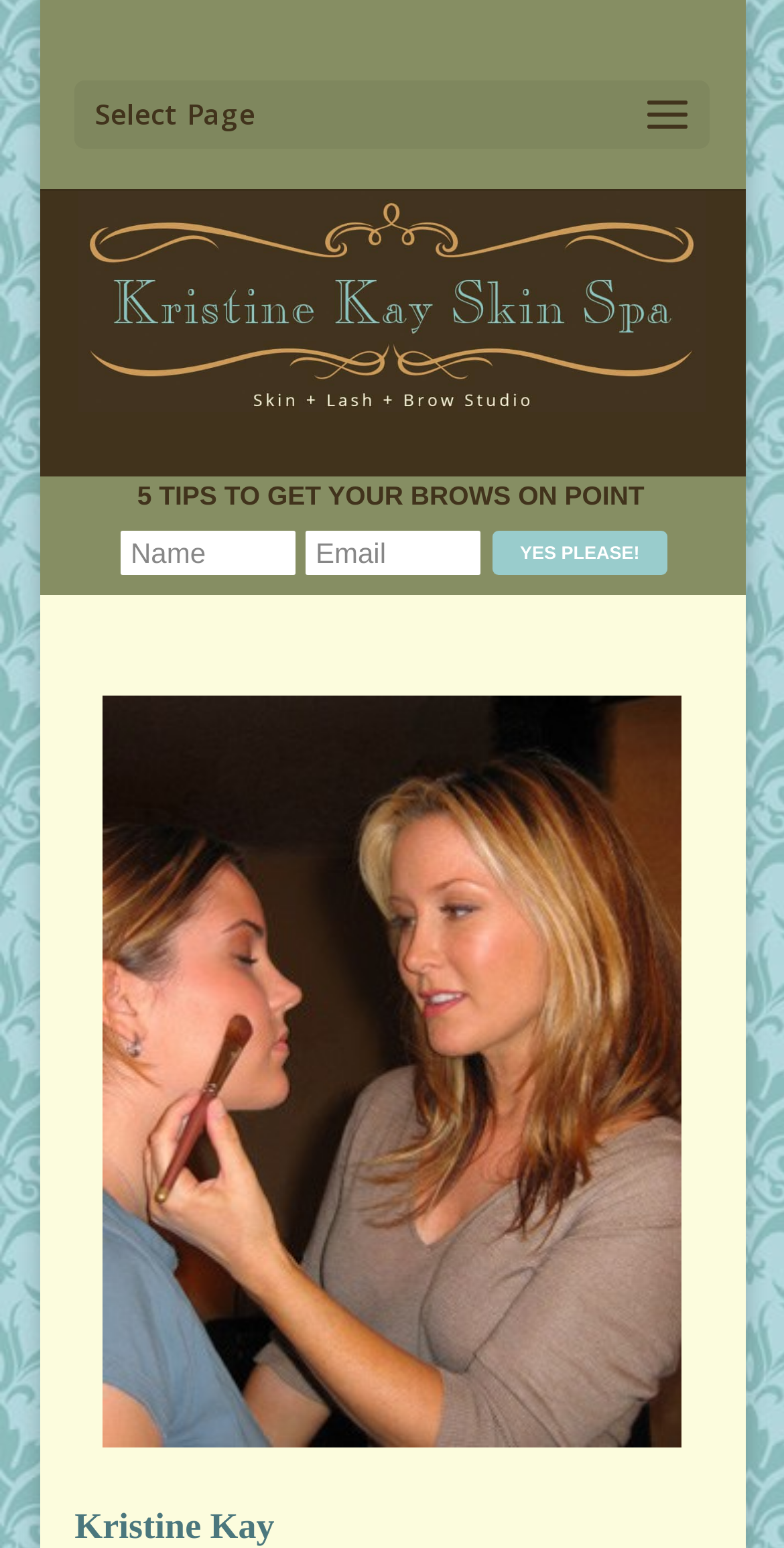How many input fields are there in the form?
Provide a concise answer using a single word or phrase based on the image.

2